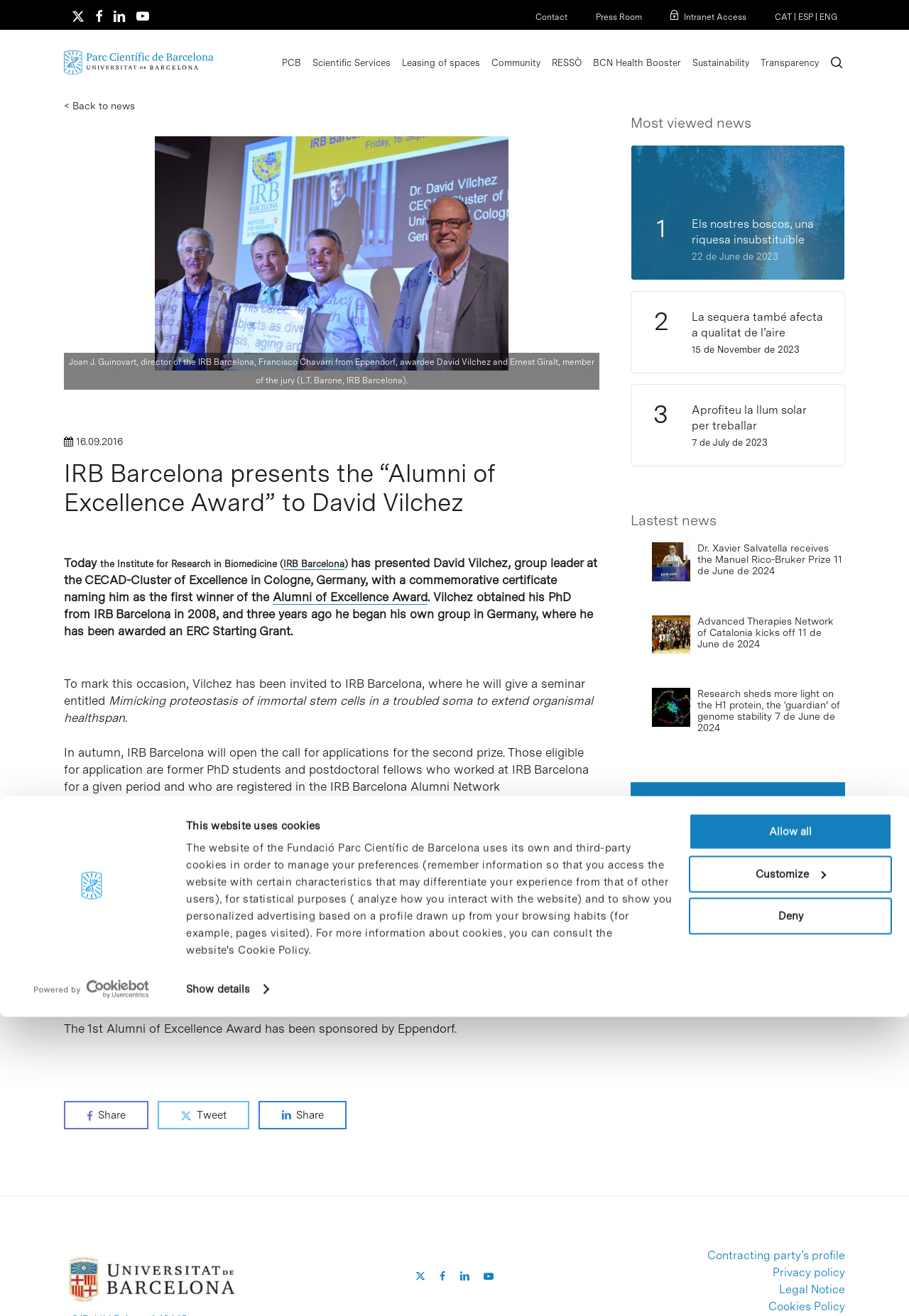Determine the bounding box coordinates of the section to be clicked to follow the instruction: "Read more about IRB Barcelona". The coordinates should be given as four float numbers between 0 and 1, formatted as [left, top, right, bottom].

[0.312, 0.424, 0.379, 0.433]